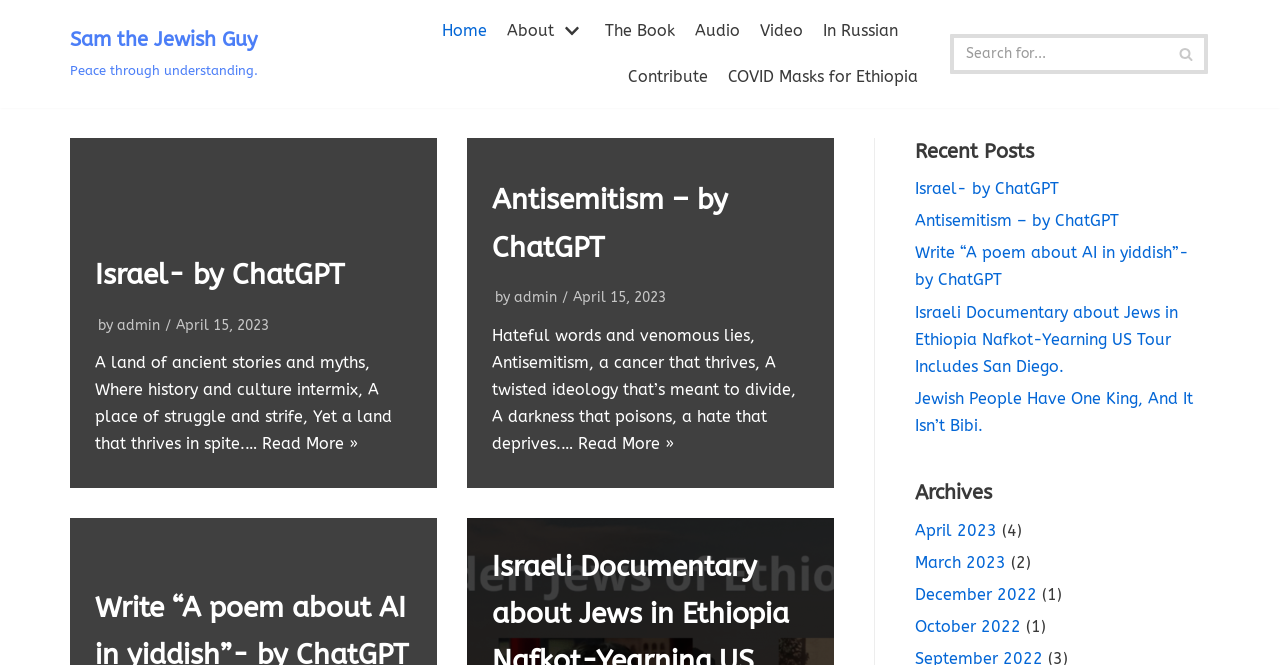Provide a brief response in the form of a single word or phrase:
What is the purpose of the search box?

To search the website